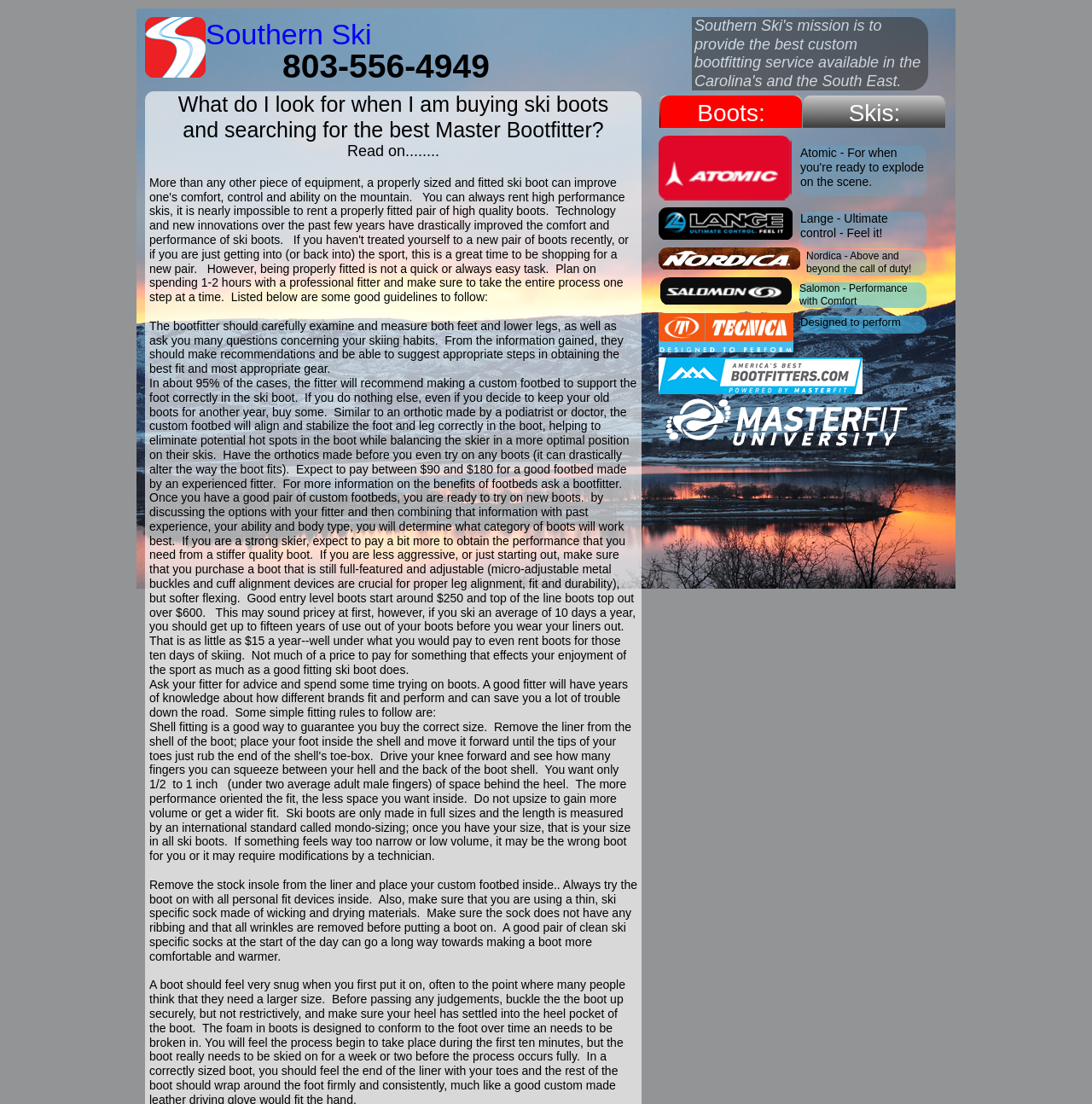Identify the bounding box coordinates of the region I need to click to complete this instruction: "View the benefits of custom footbeds".

[0.137, 0.341, 0.583, 0.444]